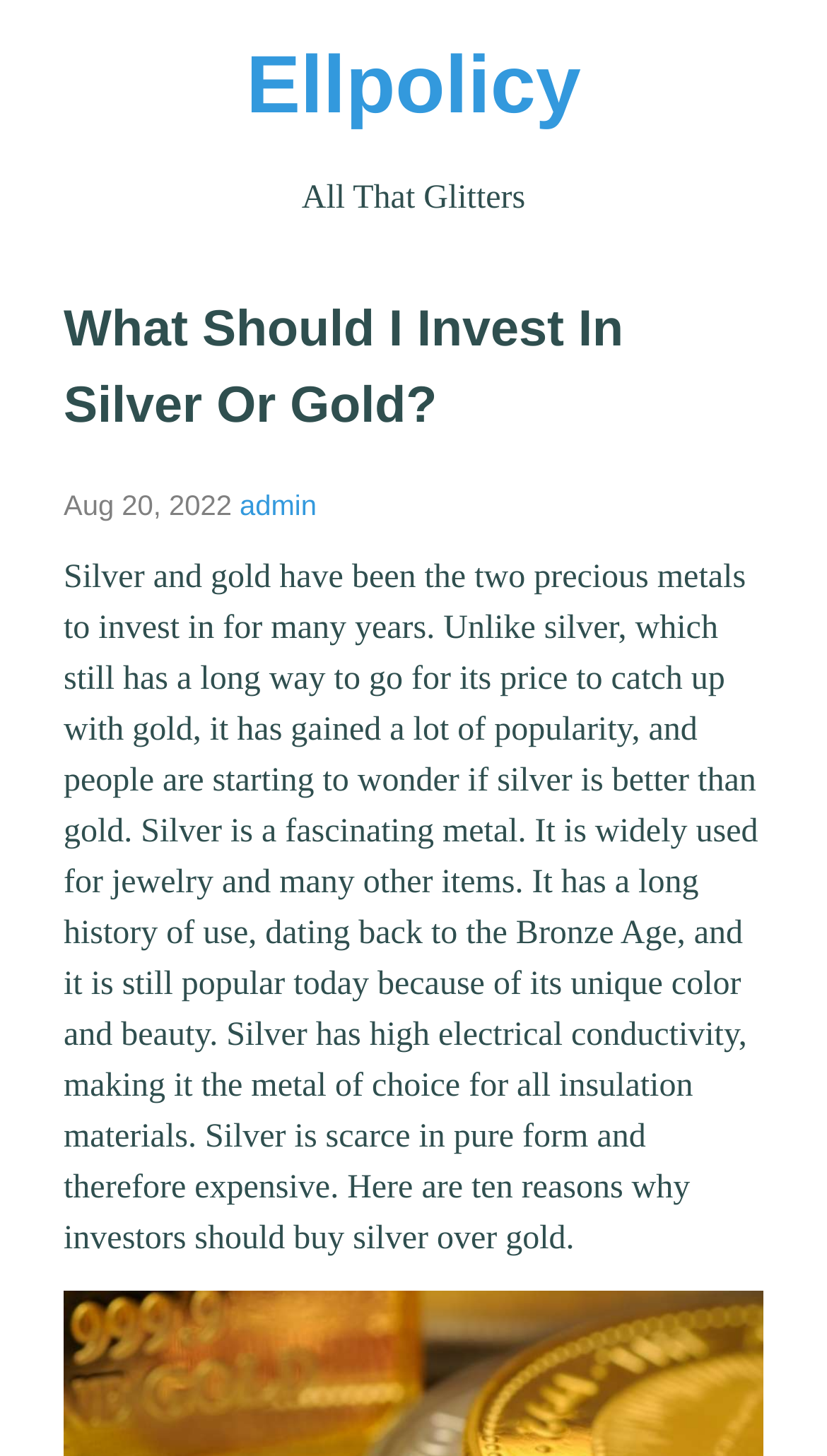Detail the various sections and features present on the webpage.

The webpage is about investing in precious metals, specifically silver and gold. At the top, there is a link to "Ellpolicy" and a title "All That Glitters". Below the title, there is a header section that contains the main title "What Should I Invest In Silver Or Gold?" and a timestamp "Aug 20, 2022" on the left side, along with a link to "admin" on the right side.

The main content of the webpage is a long paragraph that discusses the benefits of investing in silver. It starts by comparing silver to gold, mentioning that silver has gained popularity and people are wondering if it's better than gold. The text then goes on to describe the unique properties of silver, such as its wide use in jewelry and other items, its high electrical conductivity, and its scarcity in pure form, making it expensive. The paragraph concludes by stating that there are ten reasons why investors should buy silver over gold, although these reasons are not explicitly listed on this page.

There are no images on the page, and the layout is dominated by text. The overall structure of the page is simple, with a clear hierarchy of headings and paragraphs.